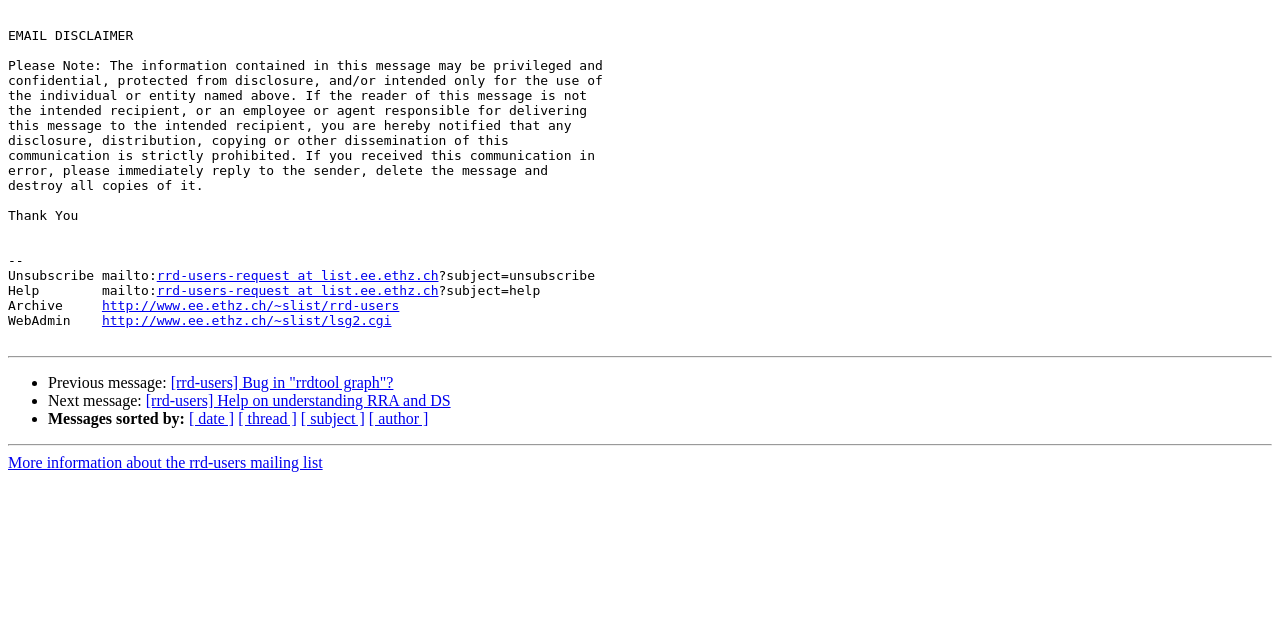Extract the bounding box coordinates for the described element: "[rrd-users] Bug in "rrdtool graph"?". The coordinates should be represented as four float numbers between 0 and 1: [left, top, right, bottom].

[0.133, 0.585, 0.307, 0.612]